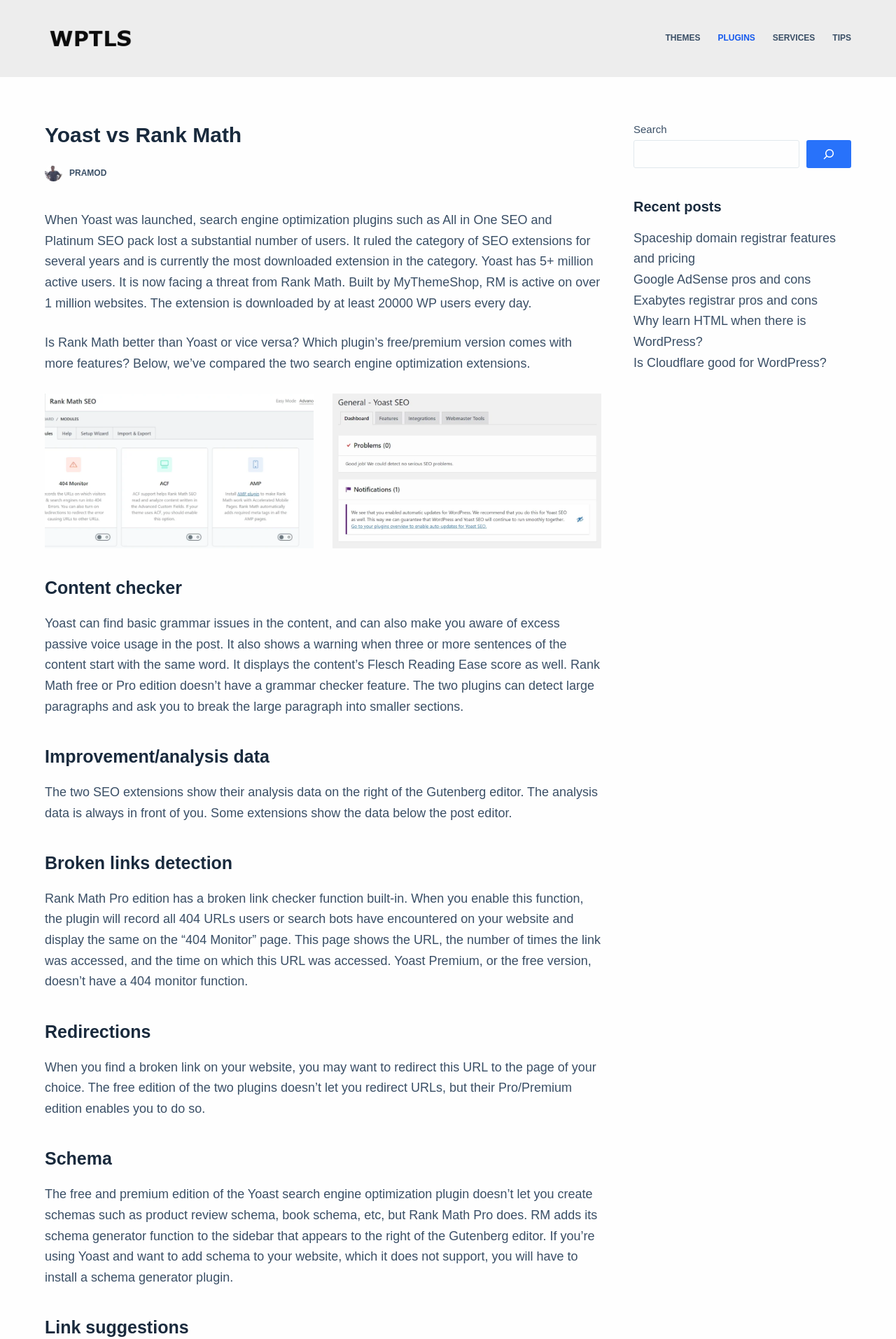How many million active users does Yoast have?
Please respond to the question with as much detail as possible.

According to the webpage, Yoast has 5+ million active users, making it a popular search engine optimization plugin.